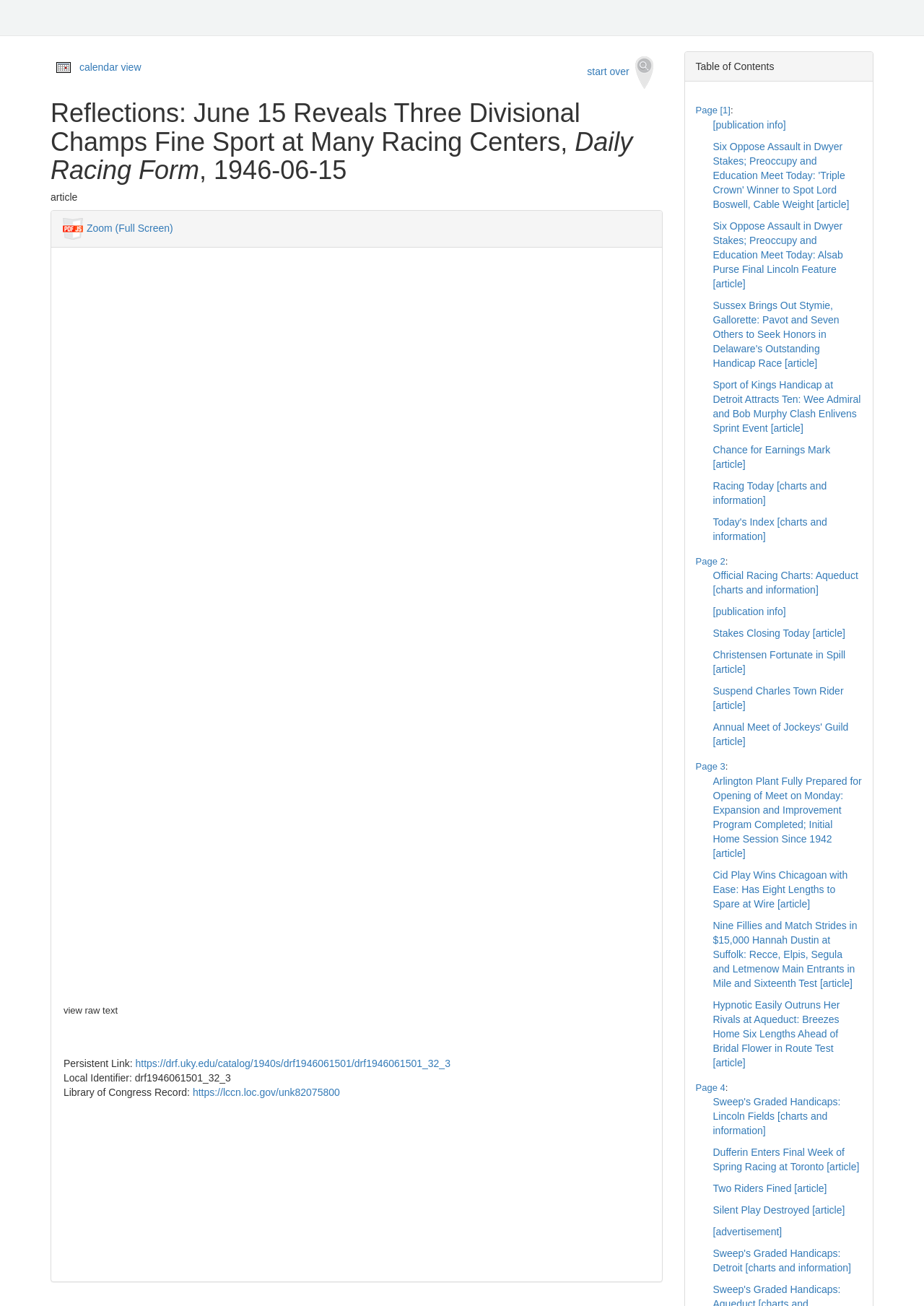Specify the bounding box coordinates of the area that needs to be clicked to achieve the following instruction: "view table of contents".

[0.753, 0.046, 0.838, 0.055]